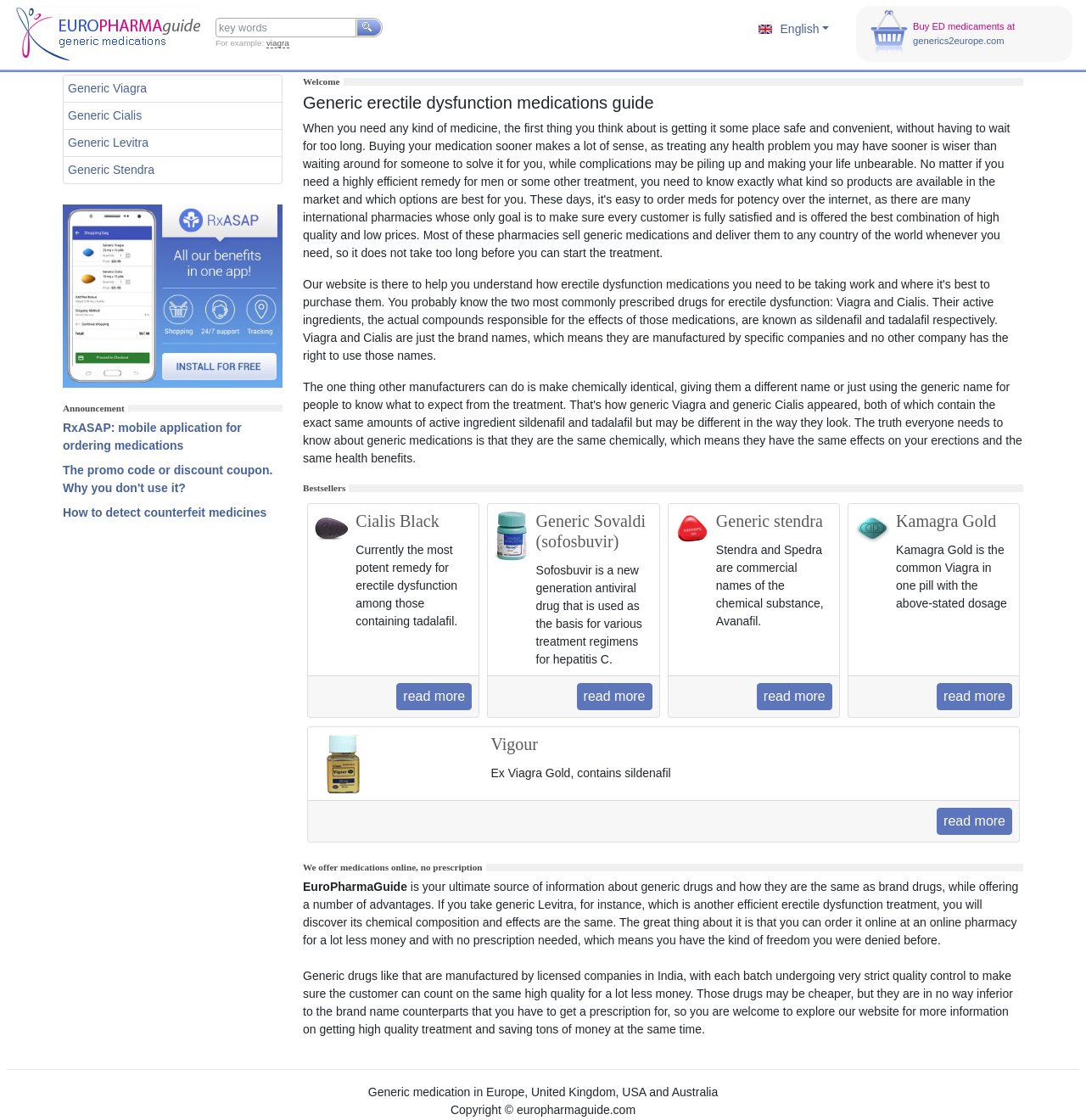Extract the main headline from the webpage and generate its text.

Generic erectile dysfunction medications guide